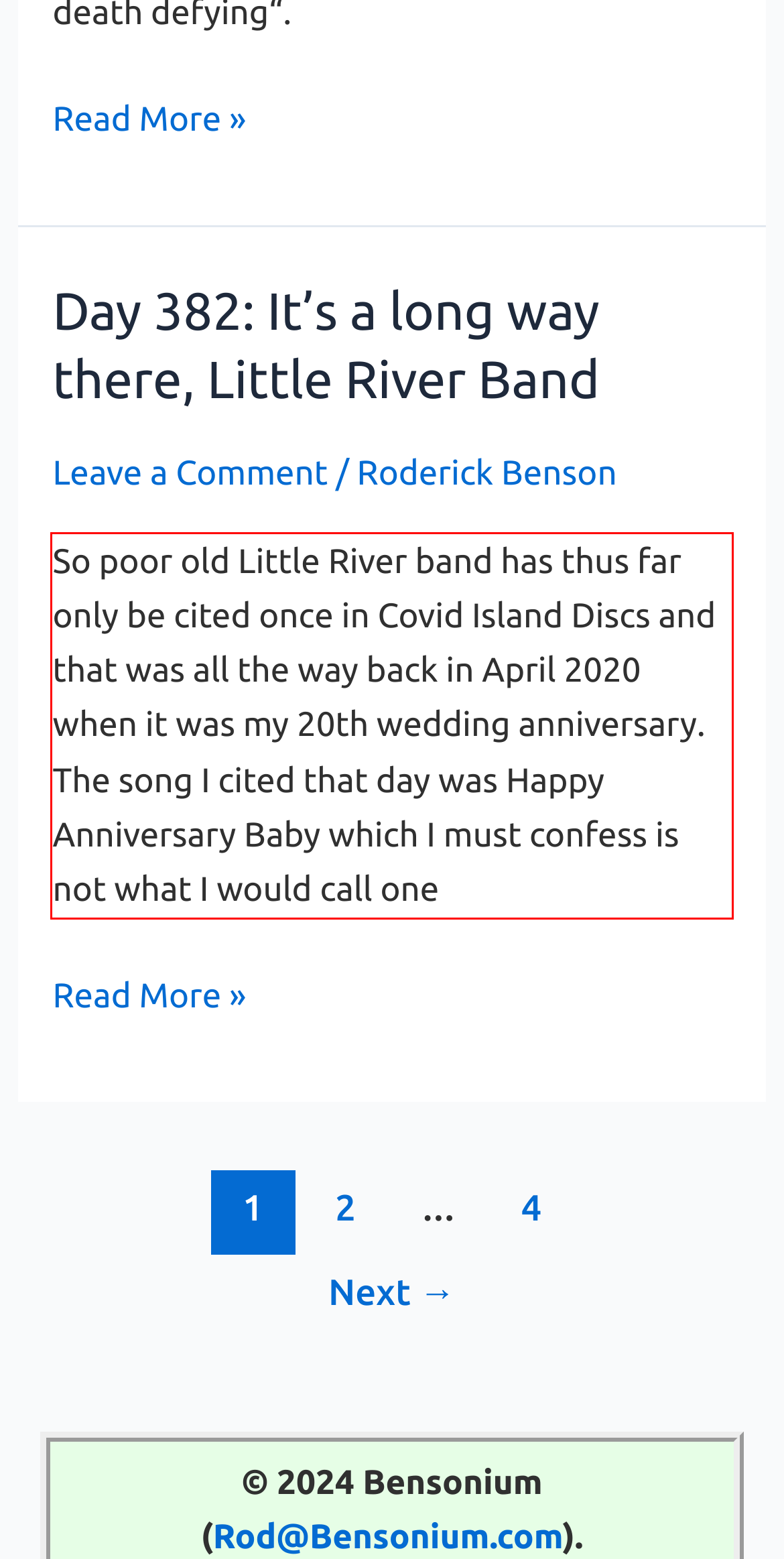You have a webpage screenshot with a red rectangle surrounding a UI element. Extract the text content from within this red bounding box.

So poor old Little River band has thus far only be cited once in Covid Island Discs and that was all the way back in April 2020 when it was my 20th wedding anniversary. The song I cited that day was Happy Anniversary Baby which I must confess is not what I would call one